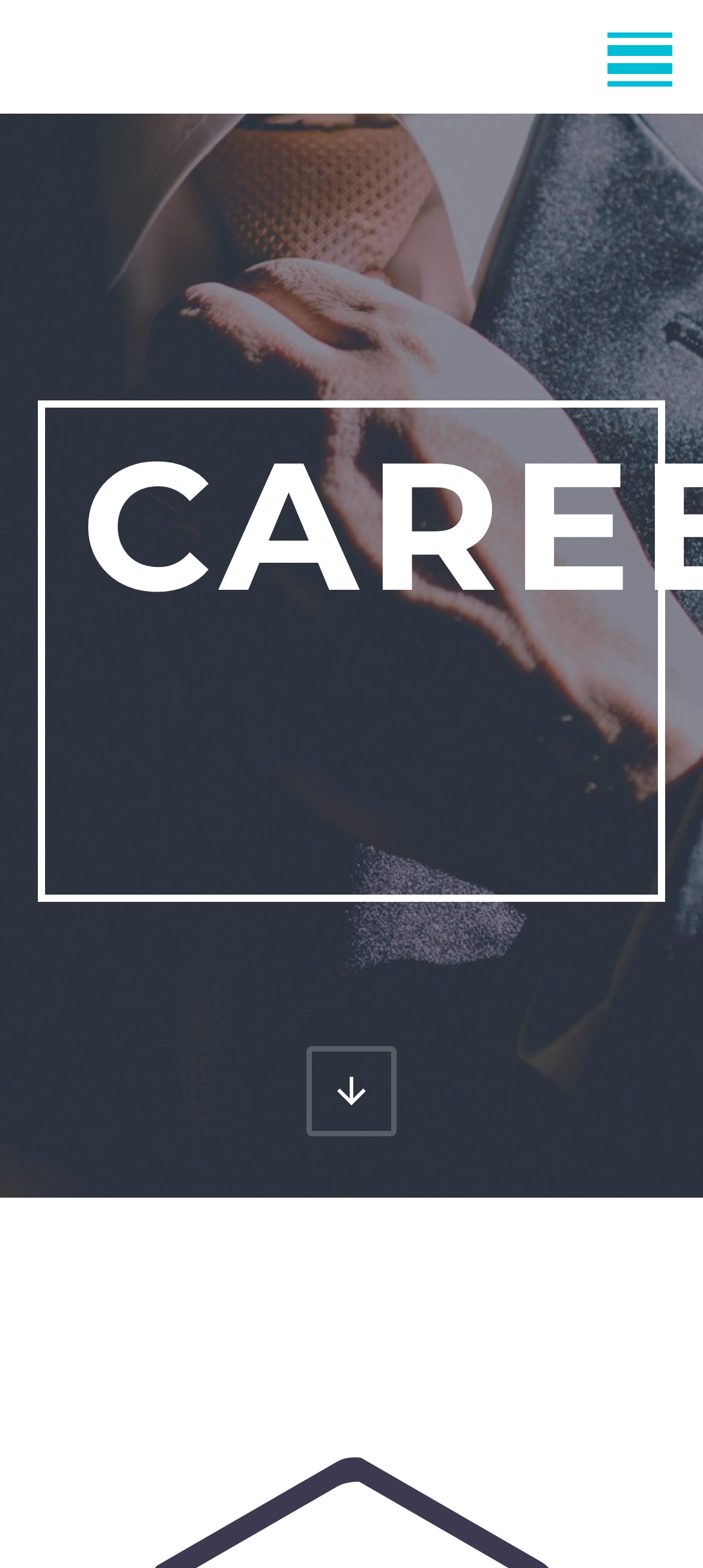Highlight the bounding box coordinates of the region I should click on to meet the following instruction: "View the Careers page".

[0.097, 0.39, 0.954, 0.45]